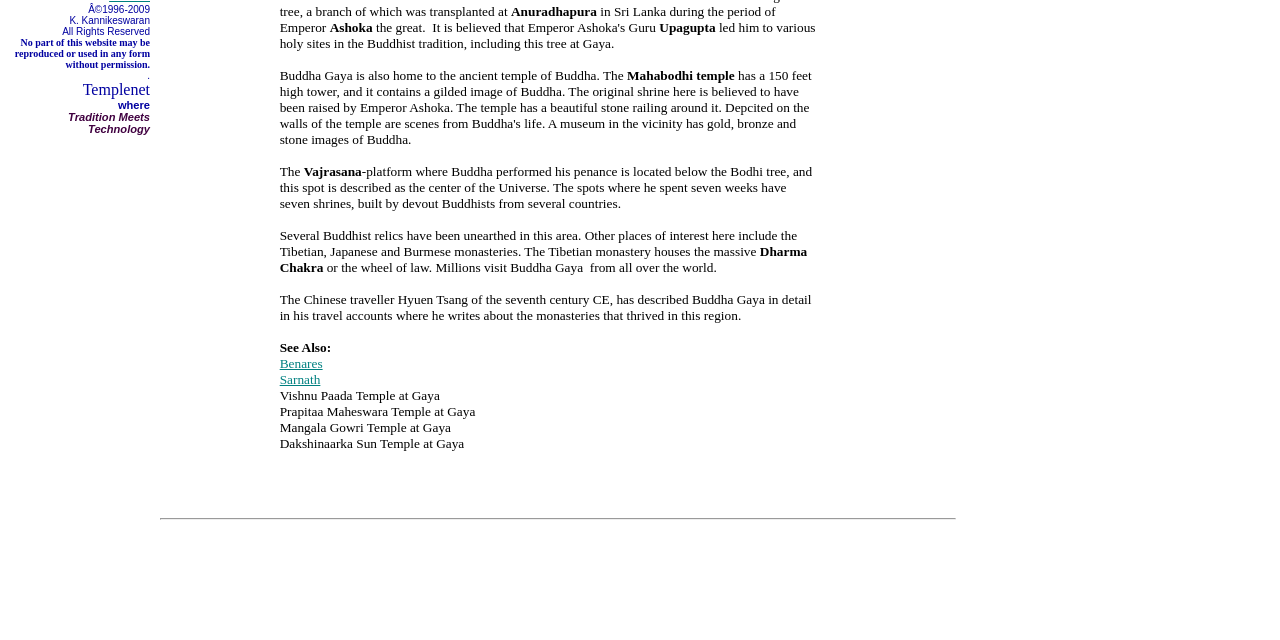From the webpage screenshot, predict the bounding box of the UI element that matches this description: "Sarnath".

[0.218, 0.581, 0.25, 0.605]